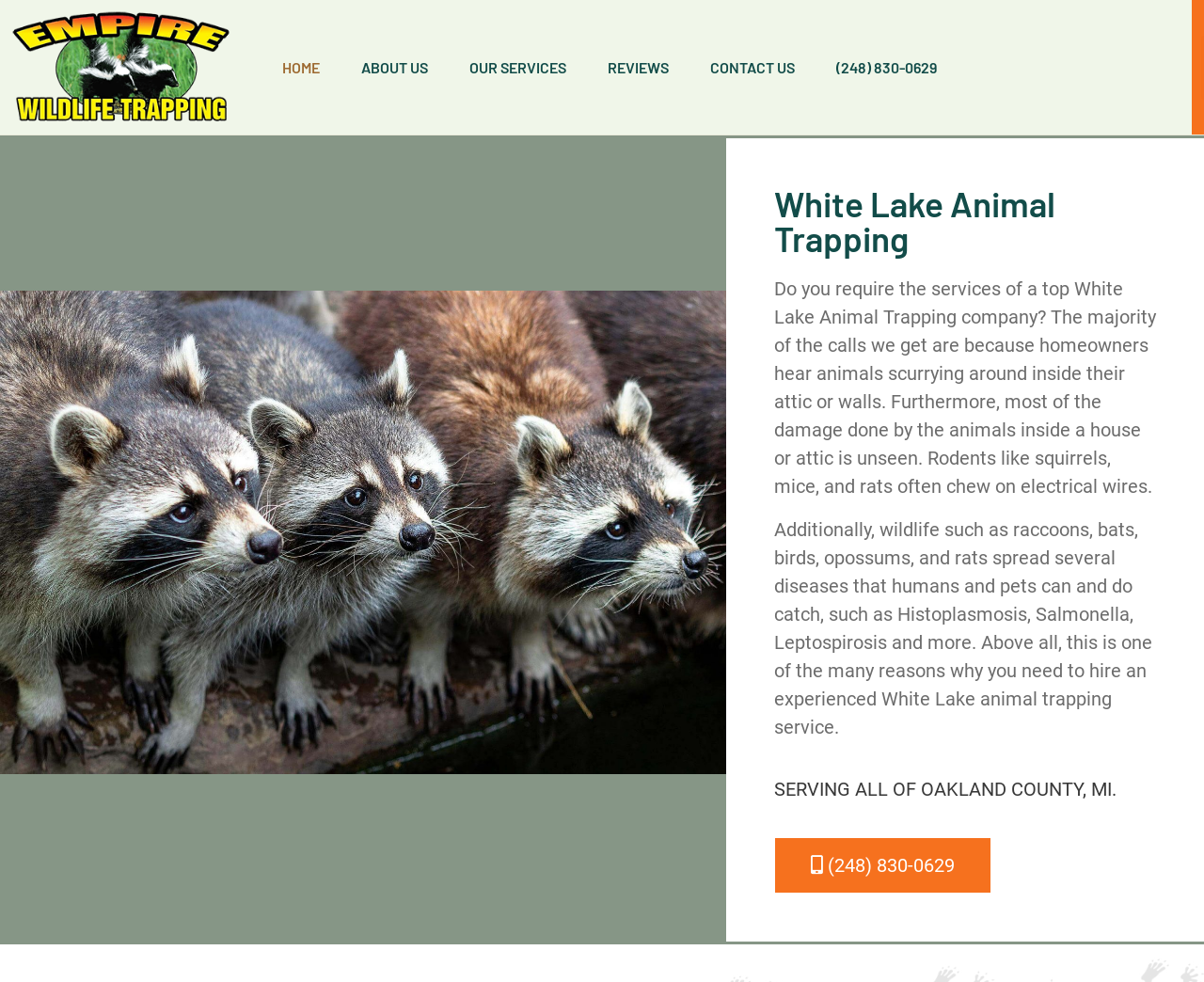Please analyze the image and give a detailed answer to the question:
What is the phone number to contact the company?

The phone number can be found in two places on the webpage: as a link on the top-right corner and as a link in the middle of the page. It is the contact number for the company.